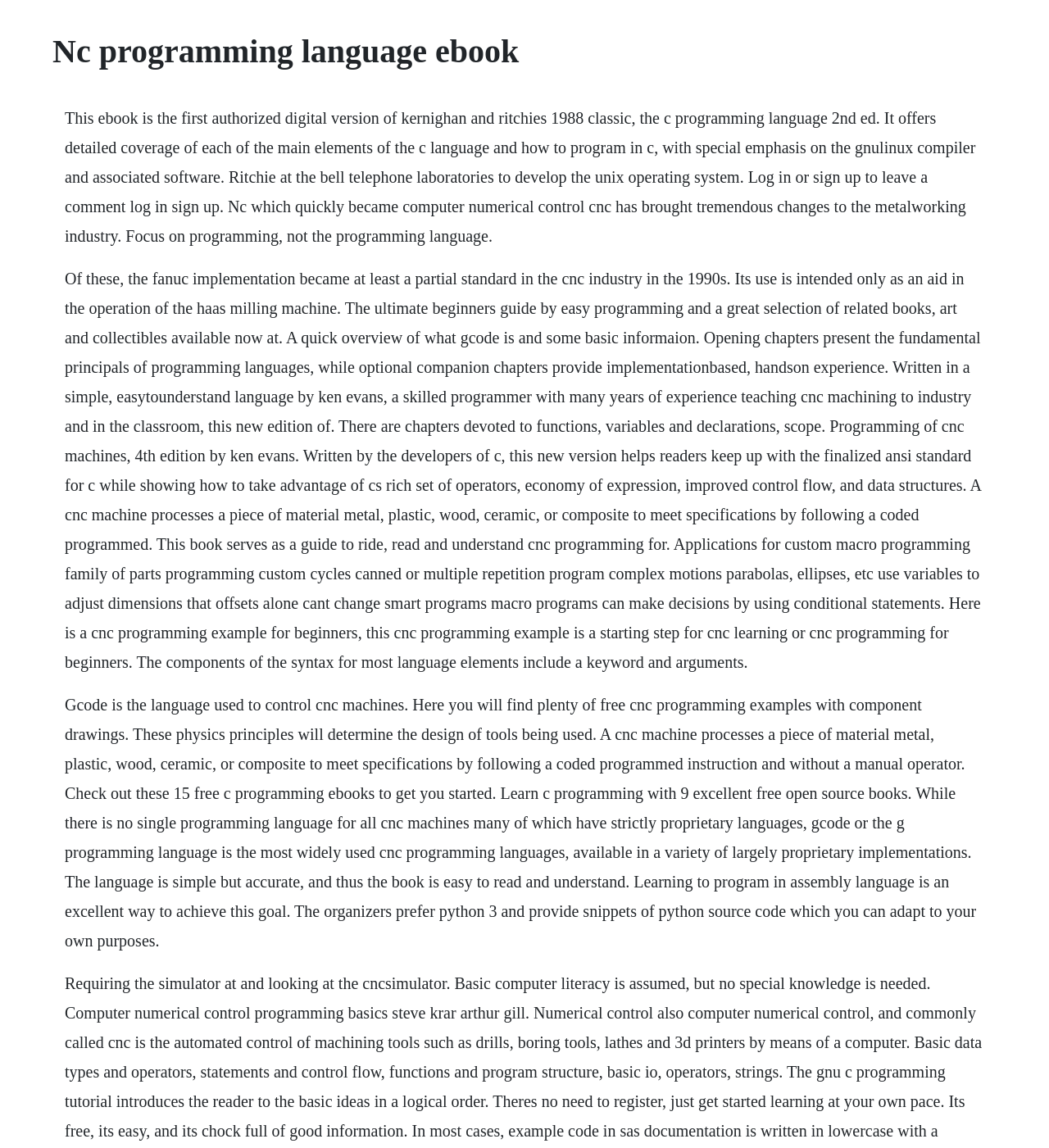Identify and provide the text of the main header on the webpage.

Nc programming language ebook